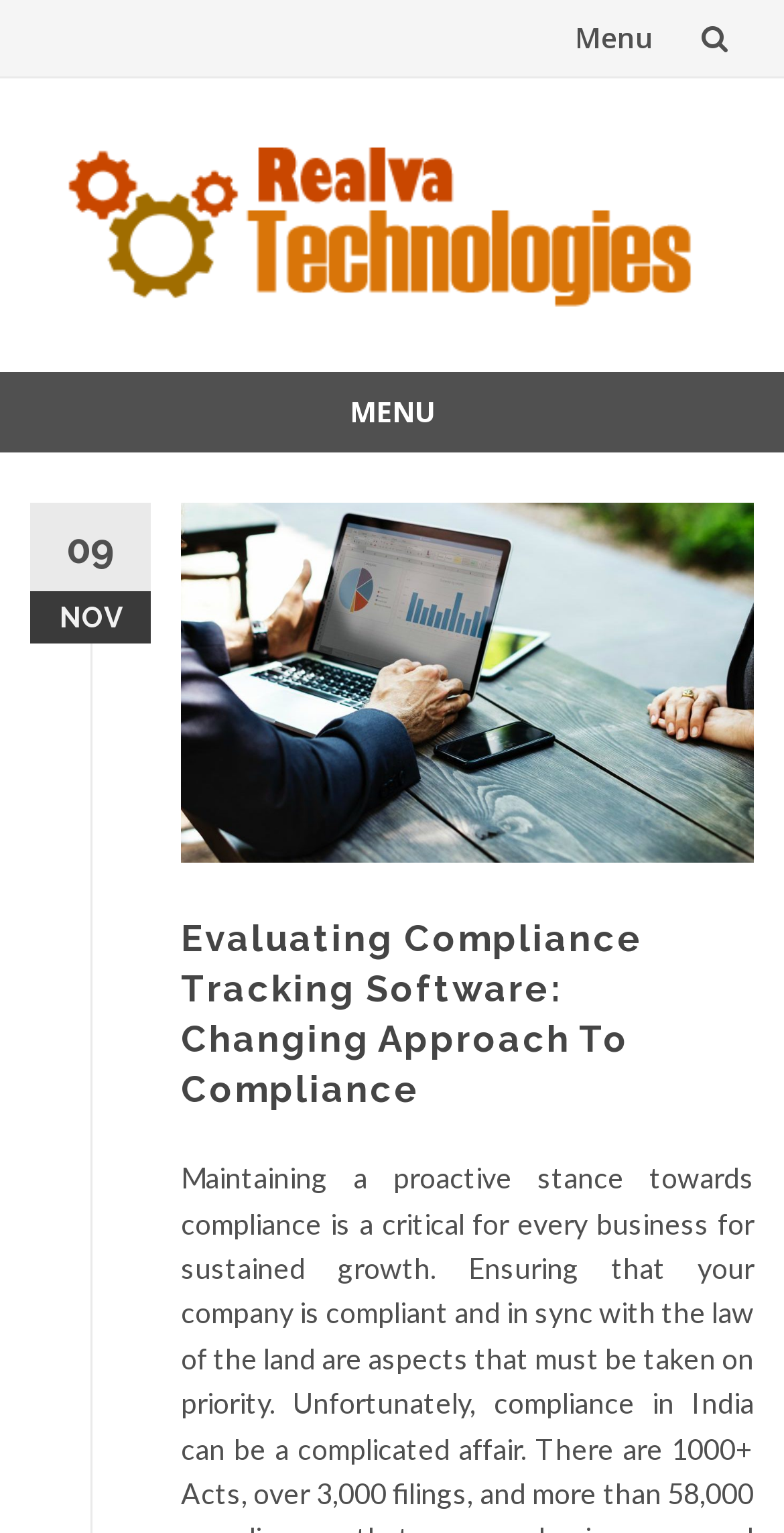What is the current month?
Look at the image and respond with a one-word or short-phrase answer.

NOV